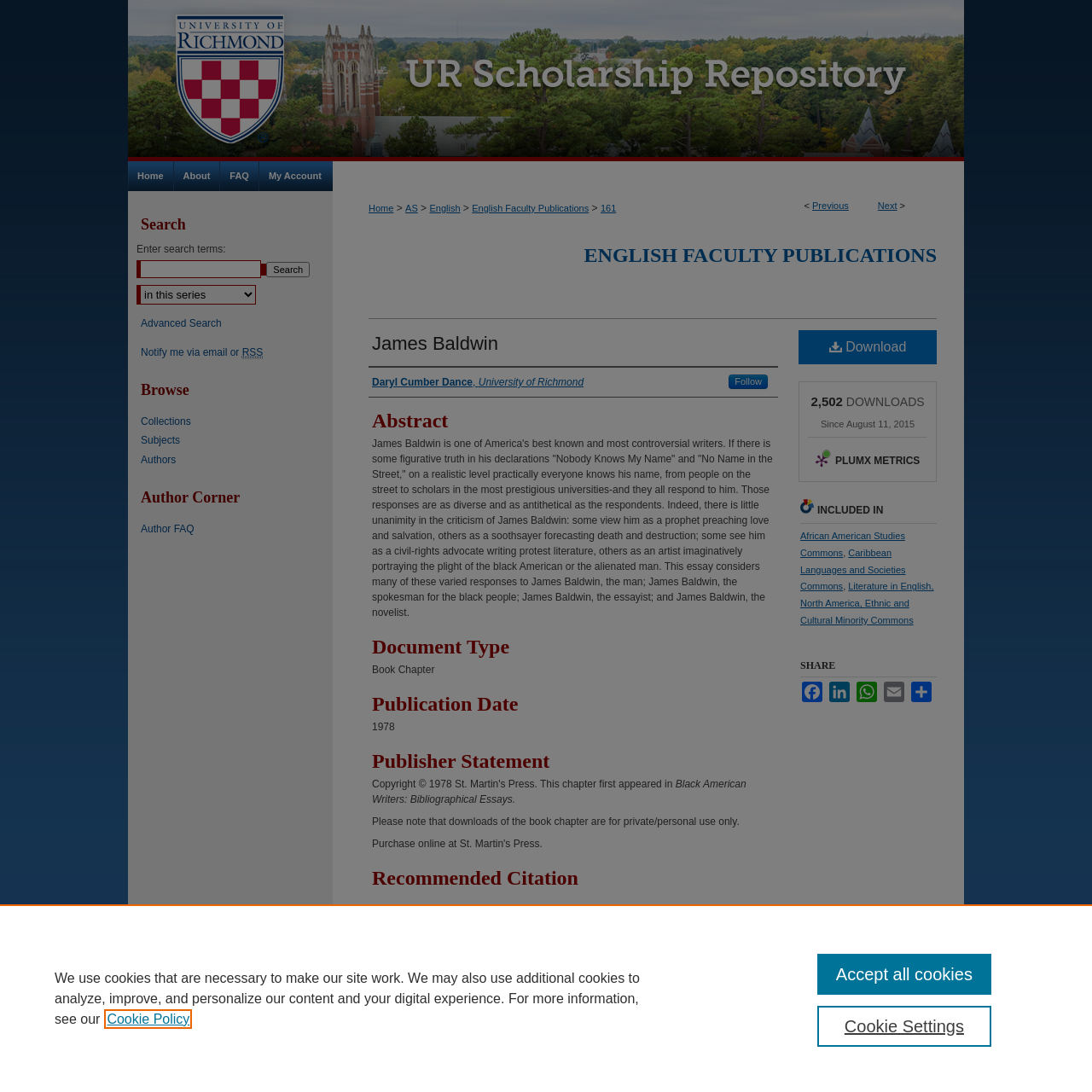Please answer the following question using a single word or phrase: 
What is the name of the book that the chapter is from?

Black American Writers: Bibliographical Essays